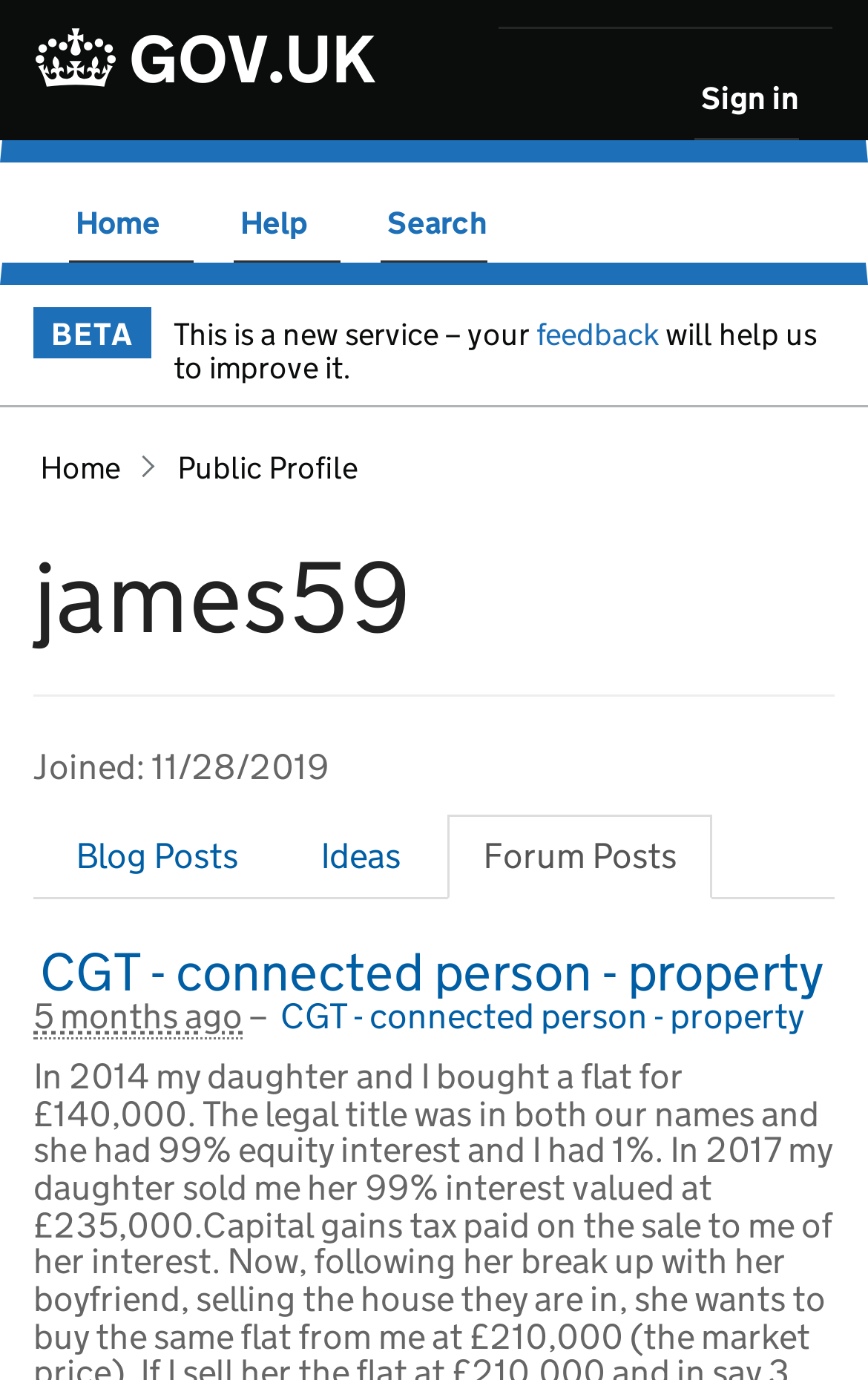Could you specify the bounding box coordinates for the clickable section to complete the following instruction: "view blog posts"?

[0.046, 0.59, 0.315, 0.652]